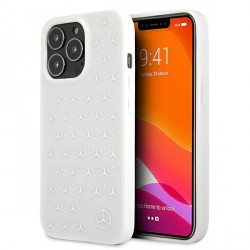What is the primary material used to craft the case?
Using the image, answer in one word or phrase.

High-quality materials